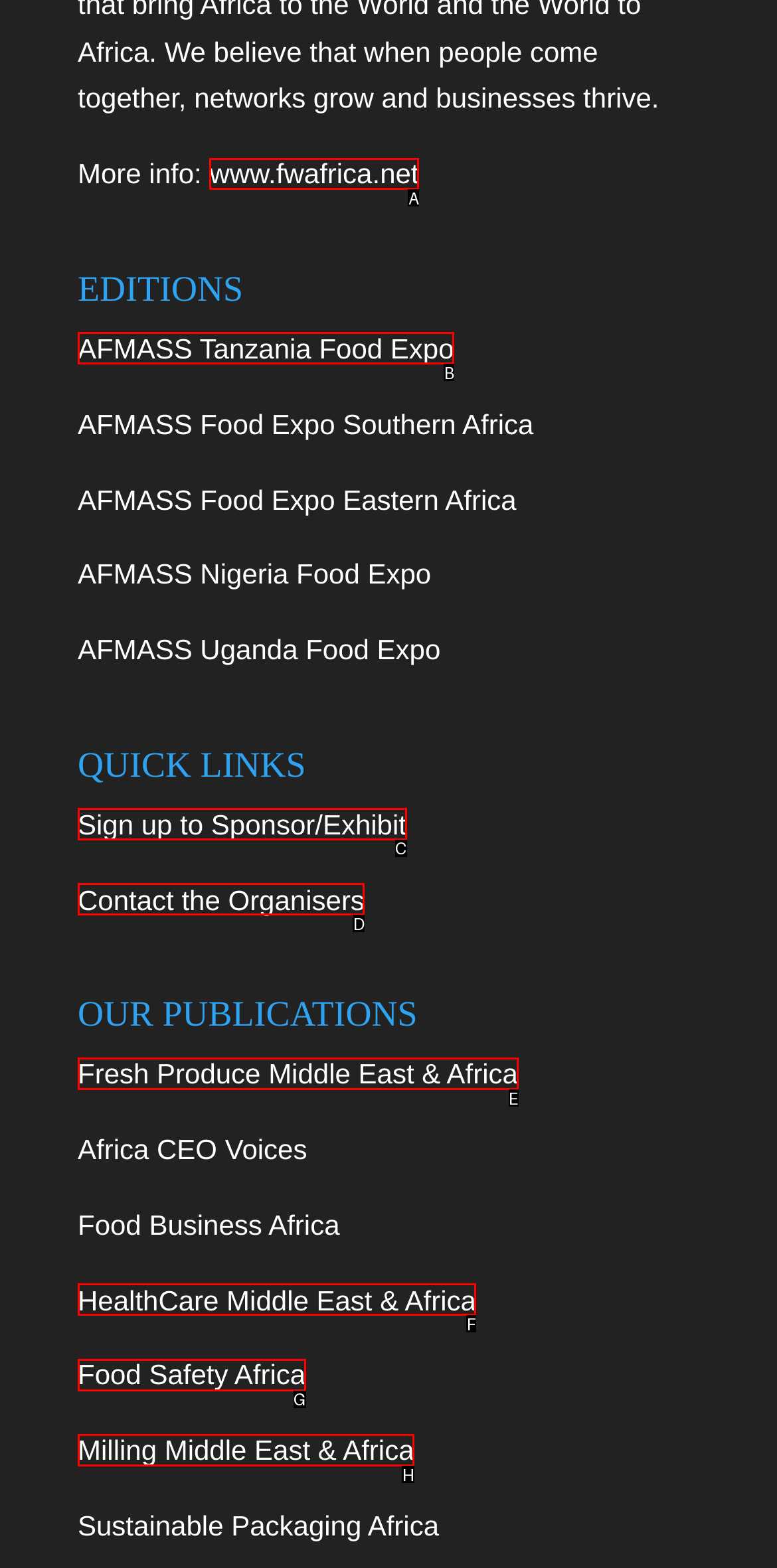From the given choices, which option should you click to complete this task: Visit the website www.fwafrica.net? Answer with the letter of the correct option.

A